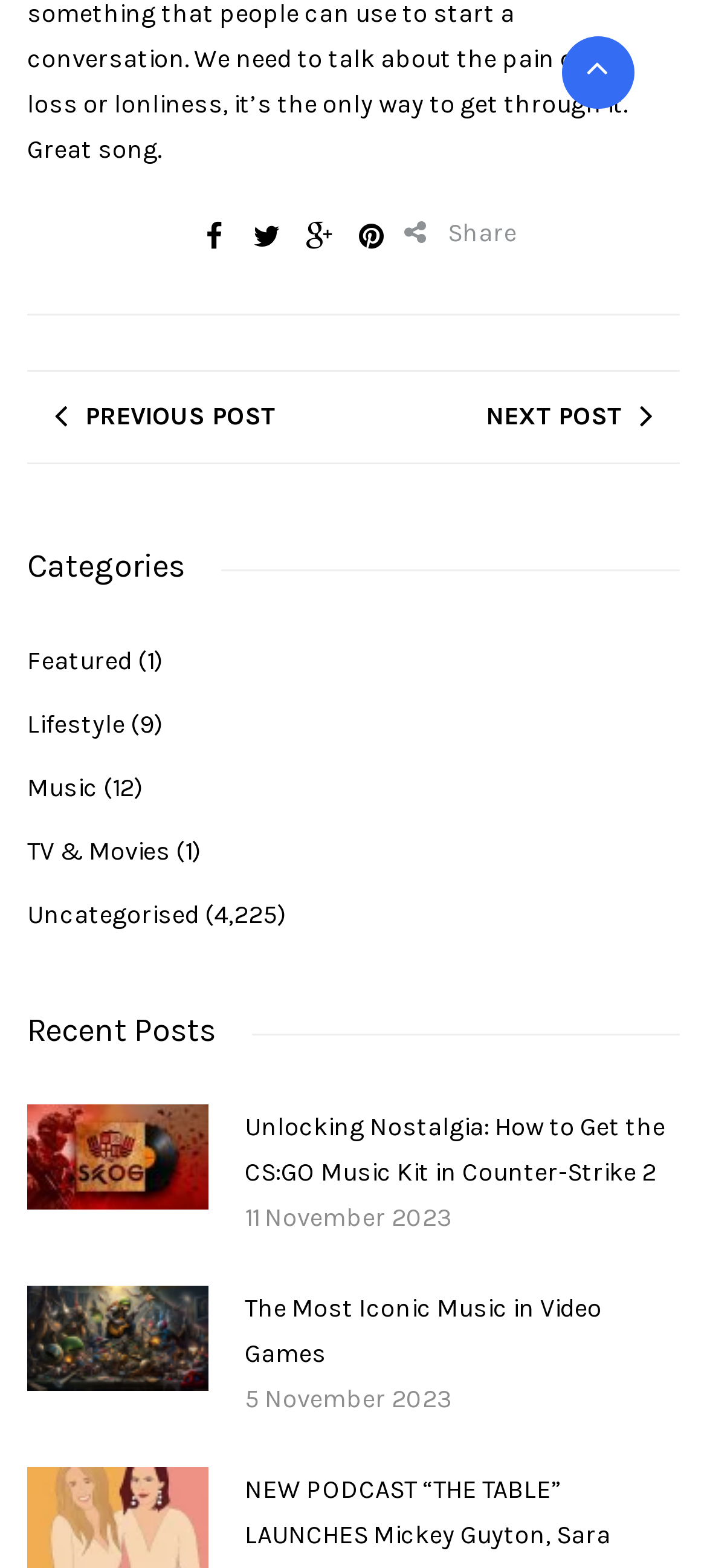Identify the bounding box of the UI element that matches this description: "Music".

[0.038, 0.493, 0.138, 0.513]